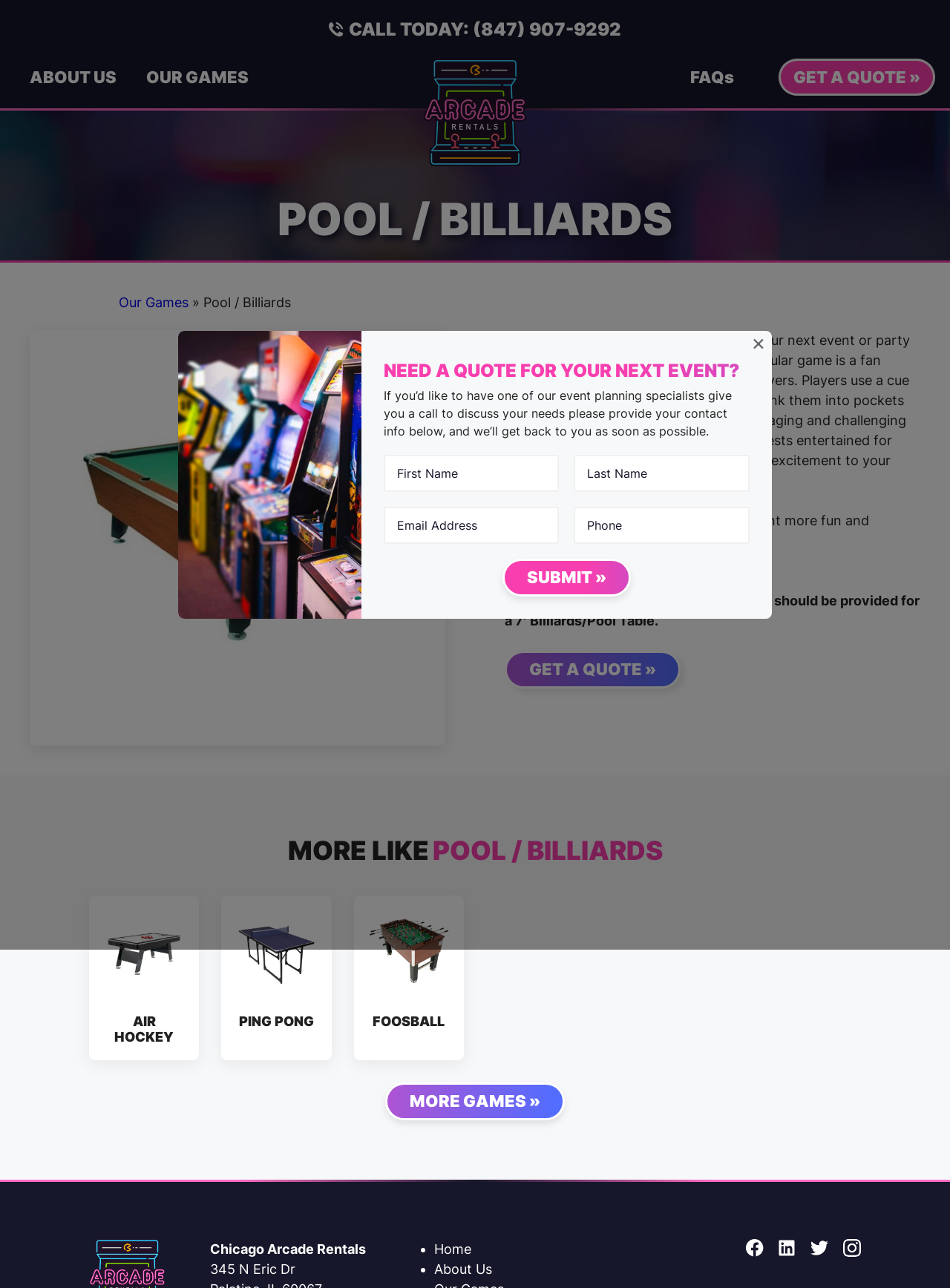Find the bounding box of the UI element described as follows: "FAQs".

[0.711, 0.046, 0.788, 0.074]